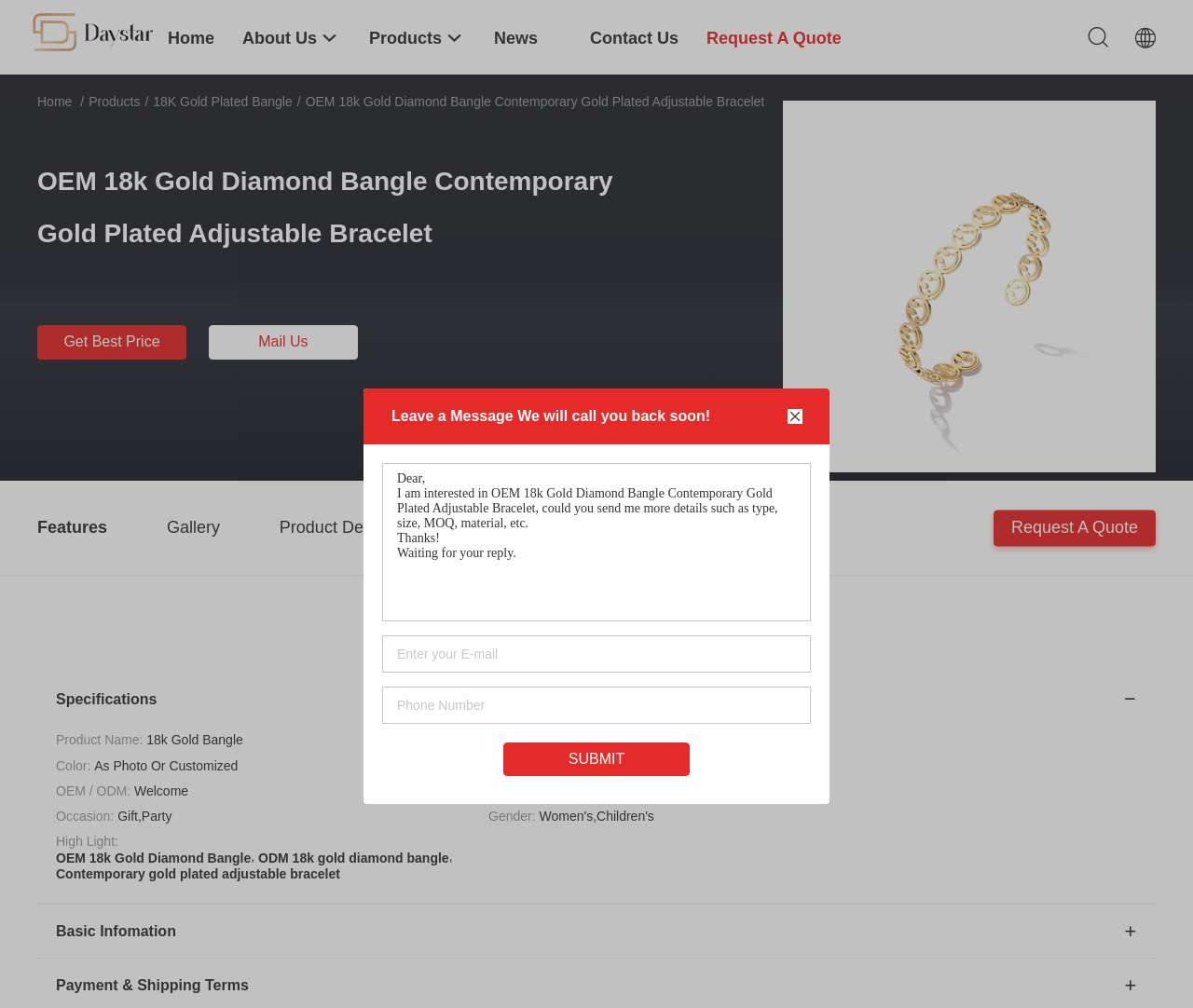Provide an in-depth caption for the webpage.

This webpage is about an OEM 18k Gold Diamond Bangle Contemporary Gold Plated Adjustable Bracelet from China. At the top, there is a company logo and a navigation menu with links to "Home", "About Us", "Products", "News", "Contact Us", and "Request A Quote". Below the navigation menu, there is a large image of the product, accompanied by a "Leave a Message" button and a "We will call you back soon!" message.

On the left side, there is a contact form with fields for entering inquiry details, email, and phone number, as well as a "SUBMIT" button. Above the contact form, there is a link to the company's name, "DAYSTAR TECHNOLOGY CO., LIMITED", with a small logo.

The main content of the webpage is divided into sections, including "Features", "Gallery", and "Product Description". The "Features" section lists the product's specifications, including product name, plating, color, package, OEM/ODM, style, occasion, and gender. The "Product Description" section provides a detailed description of the product.

At the bottom of the webpage, there are additional sections, including "Basic Infomation" and "Payment & Shipping Terms". There are also several buttons, including "Get Best Price" and "Mail Us", and a link to "Request A Quote".